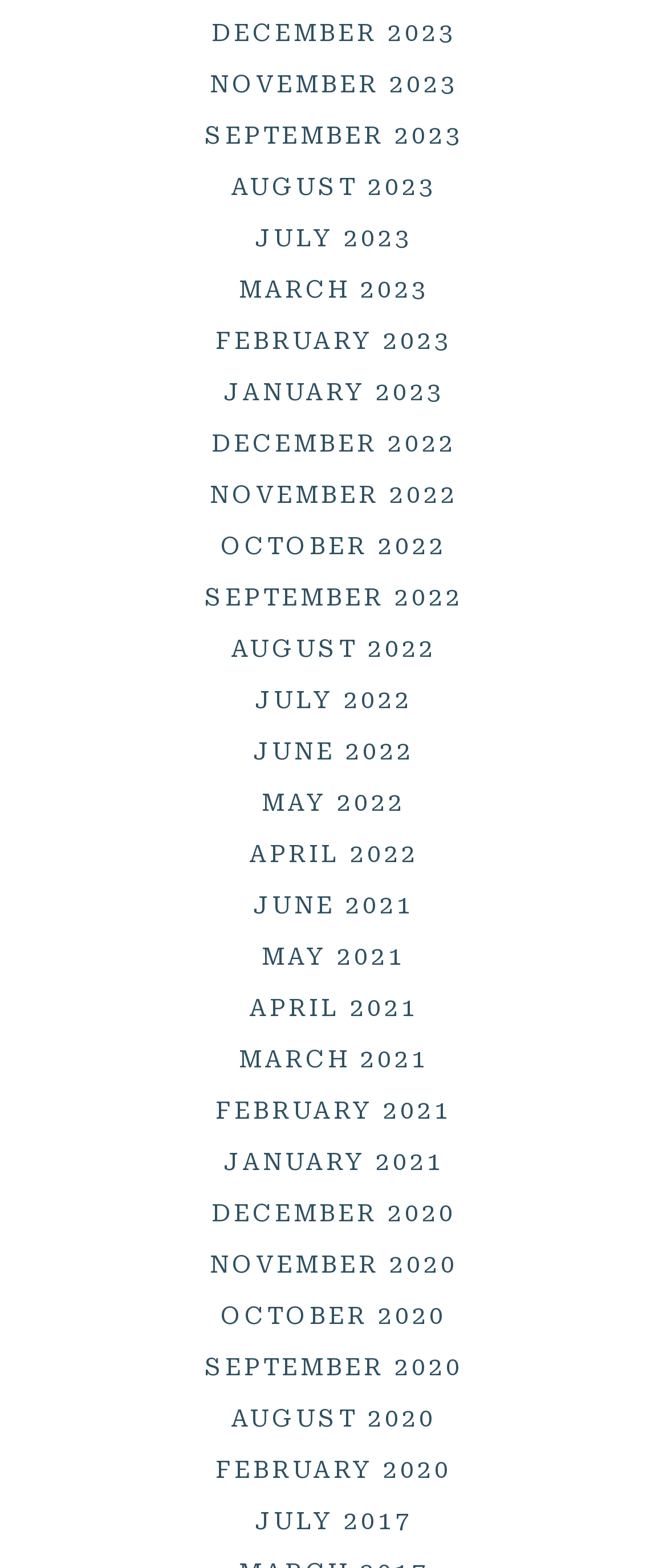Identify the bounding box for the UI element described as: "September 2023". The coordinates should be four float numbers between 0 and 1, i.e., [left, top, right, bottom].

[0.306, 0.078, 0.694, 0.095]